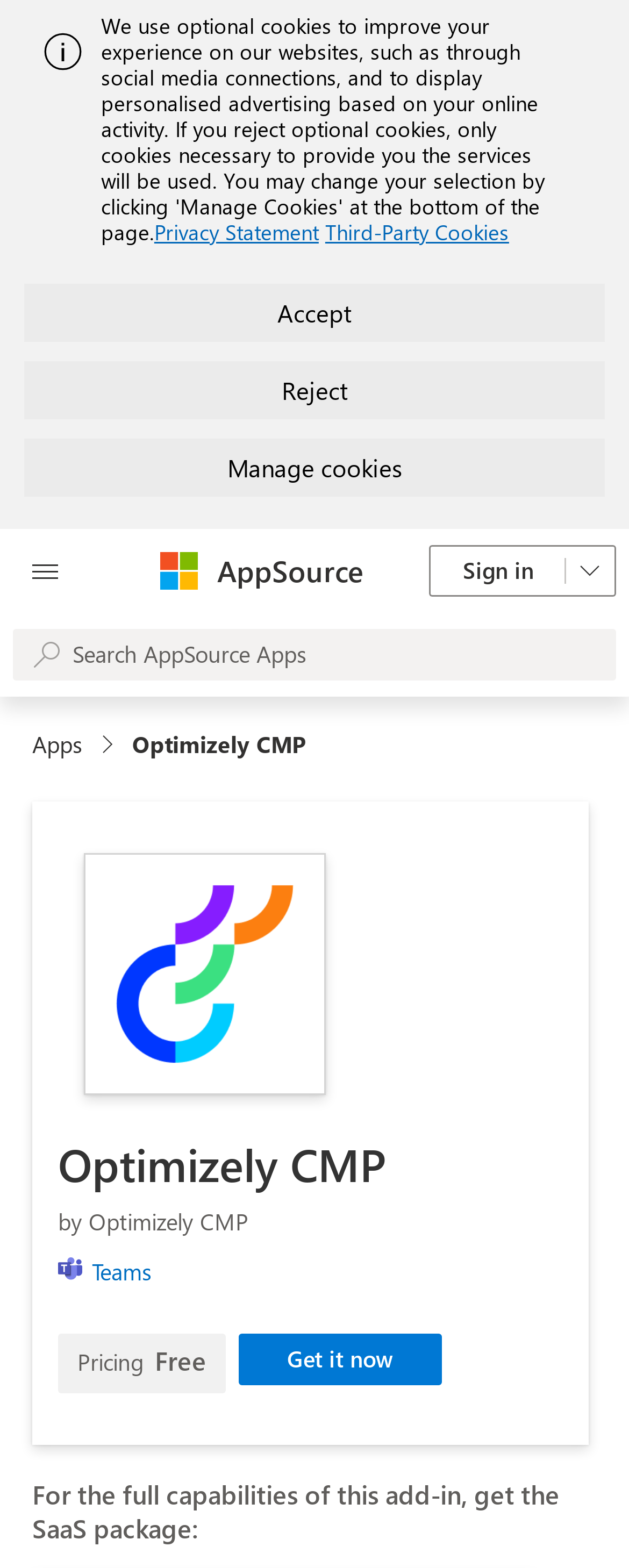Please pinpoint the bounding box coordinates for the region I should click to adhere to this instruction: "Get the Optimizely CMP add-in".

[0.379, 0.851, 0.703, 0.883]